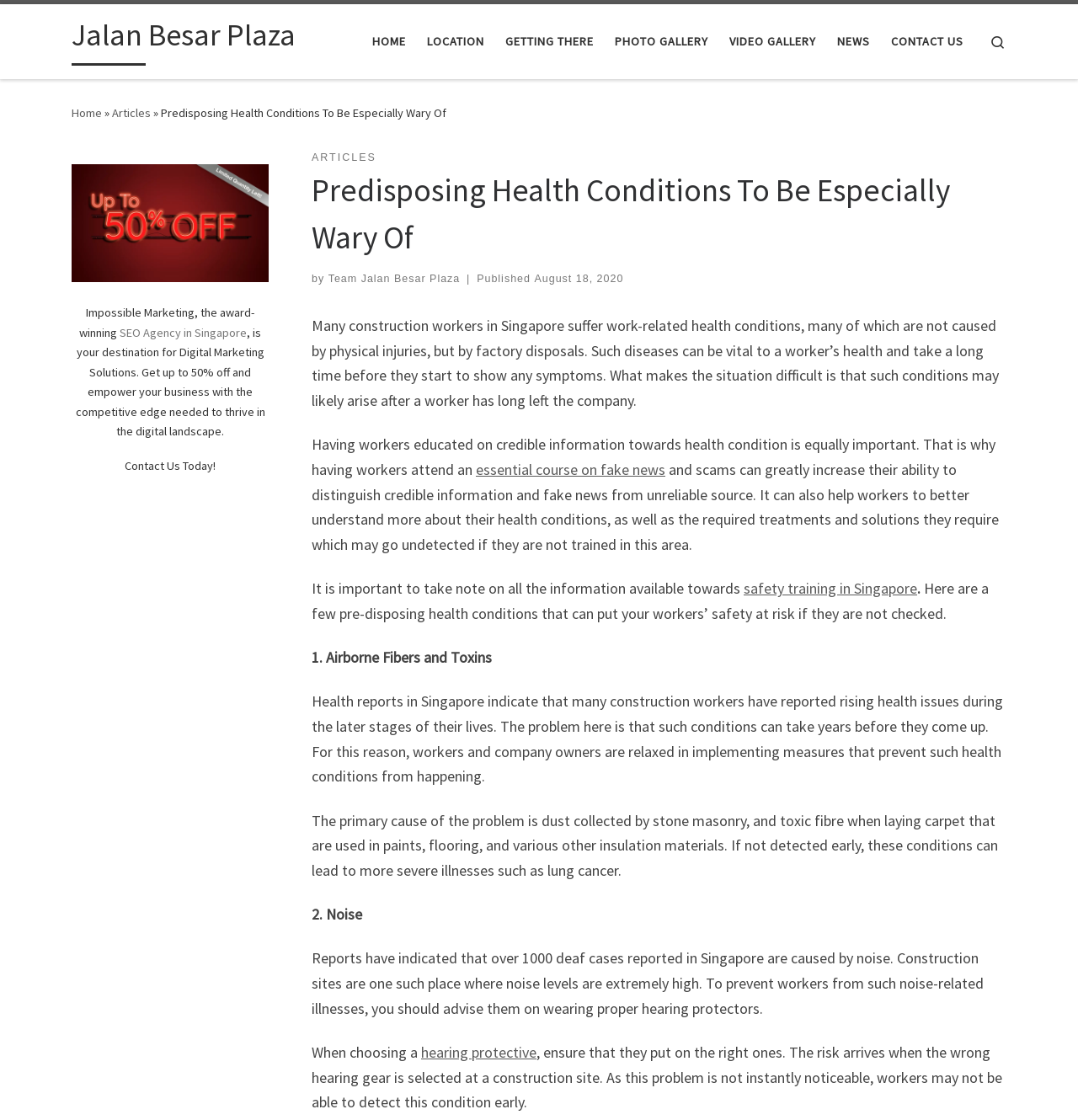Identify the bounding box coordinates for the UI element mentioned here: "safety training in Singapore". Provide the coordinates as four float values between 0 and 1, i.e., [left, top, right, bottom].

[0.69, 0.517, 0.851, 0.534]